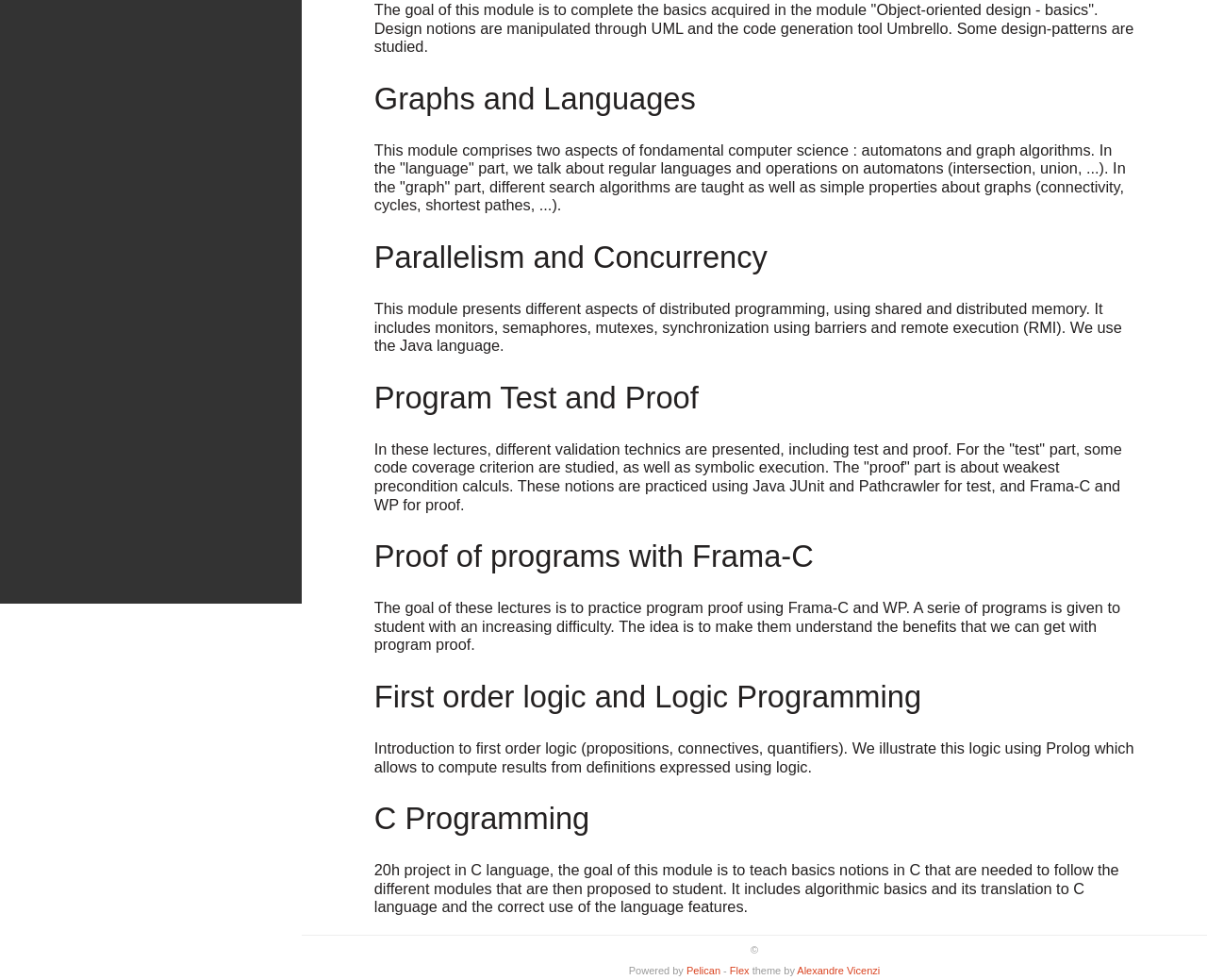Bounding box coordinates should be in the format (top-left x, top-left y, bottom-right x, bottom-right y) and all values should be floating point numbers between 0 and 1. Determine the bounding box coordinate for the UI element described as: Shaun Tabatt

None